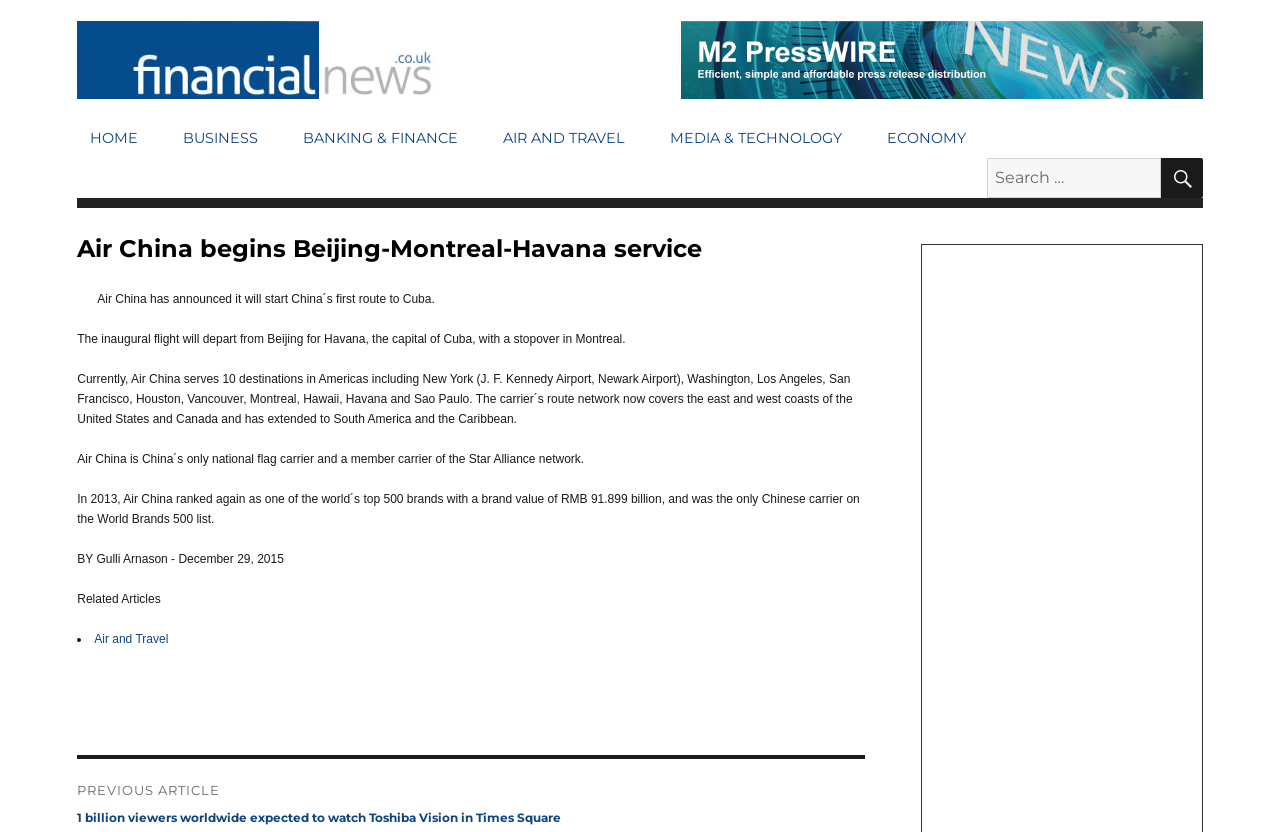Write a detailed summary of the webpage.

The webpage is about financial news, specifically an article about Air China's new route from Beijing to Havana with a stopover in Montreal. At the top, there is a navigation menu with links to different sections such as "HOME", "BUSINESS", "BANKING & FINANCE", and more. Next to the navigation menu, there is a search bar with a search button.

Below the navigation menu, the main article is displayed. The article has a heading that reads "Air China begins Beijing-Montreal-Havana service". Above the heading, there is a small image. The article text is divided into several paragraphs, describing Air China's new route, its current destinations in the Americas, and its ranking as one of the world's top 500 brands.

At the bottom of the article, there is a section with related articles, marked with a bullet point and a link to "Air and Travel". Below that, there is a "Post navigation" heading.